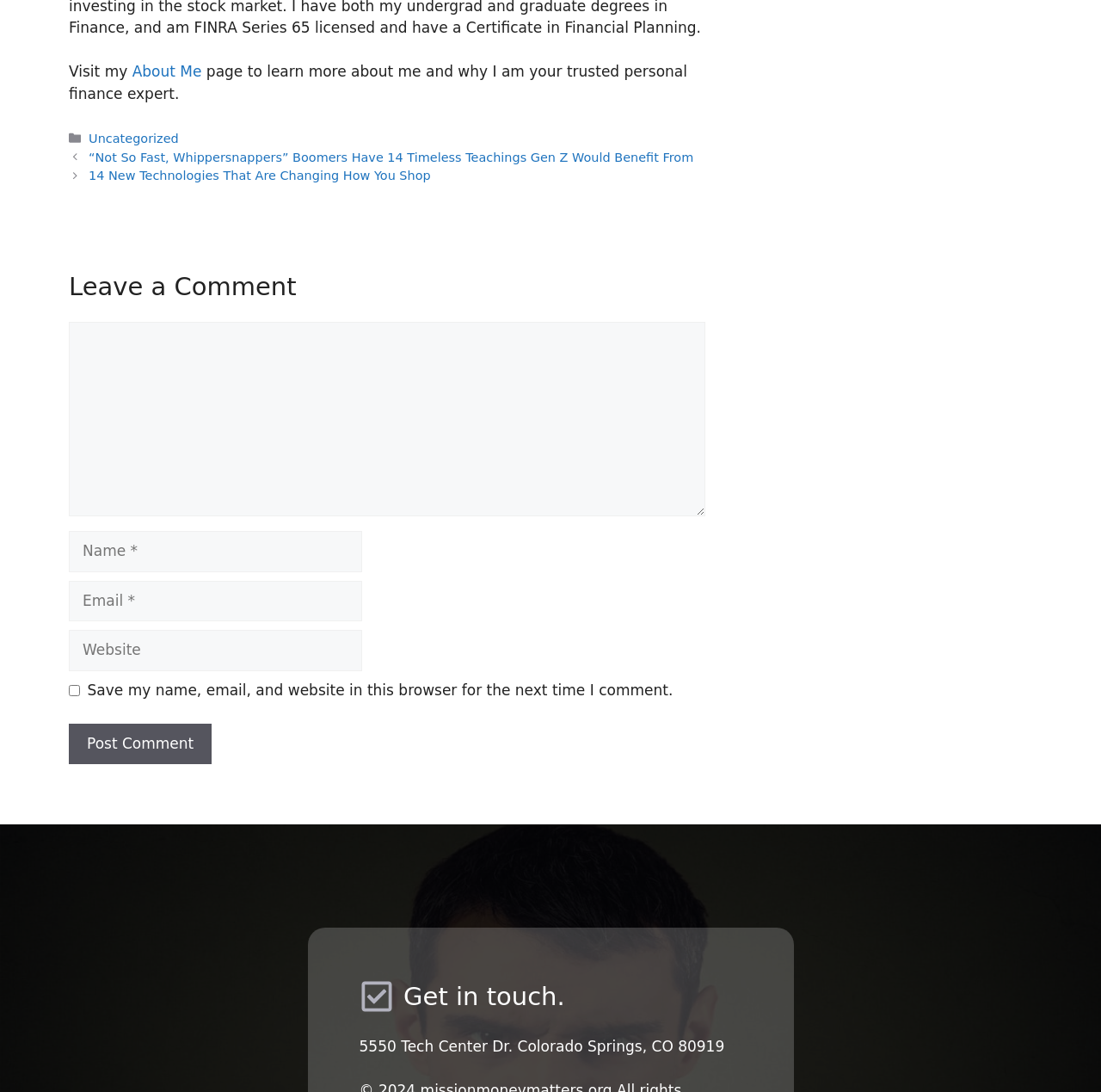How many links are there in the post navigation section?
Could you give a comprehensive explanation in response to this question?

There are two links in the post navigation section: one for 'Previous' and one for 'Next', which allow users to navigate between posts.